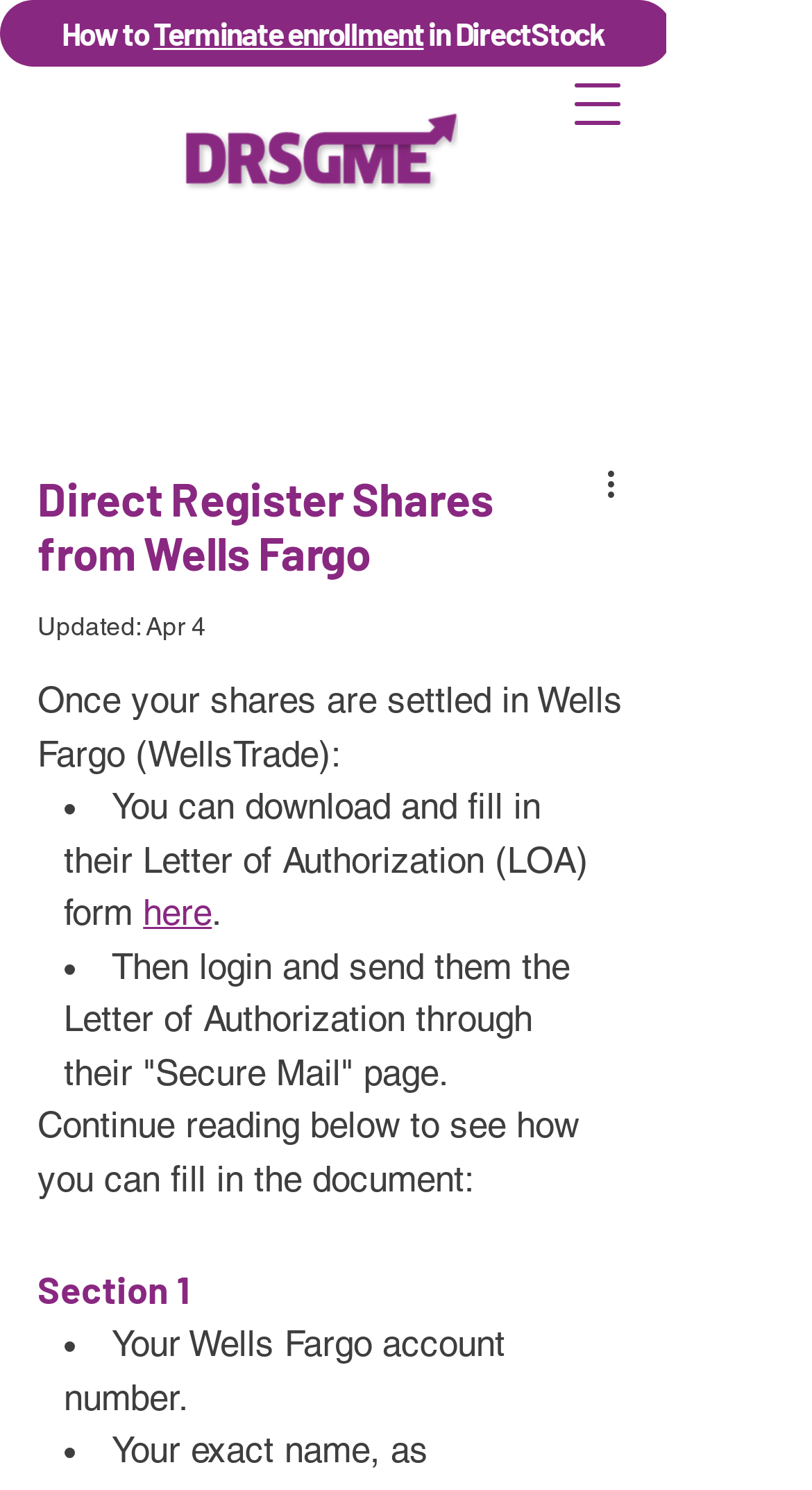Offer a thorough description of the webpage.

The webpage is about Direct Register Shares from Wells Fargo, with a prominent logo at the top left corner. To the top right, there is a button to open a navigation menu. Below the logo, there is a heading that reads "How to Terminate enrollment in DirectStock" with a link to more information. 

Underneath, there is a section with a heading "Direct Register Shares from Wells Fargo" and a button labeled "More actions" to the right. Below this button, there is a paragraph of text that explains the process of terminating enrollment, including a link to download a Letter of Authorization form. 

The text is organized into a list with bullet points, detailing the steps to take, including filling in the form and sending it through Wells Fargo's "Secure Mail" page. Further down, there is another heading "Section 1" with more list items, outlining the required information, such as the Wells Fargo account number.